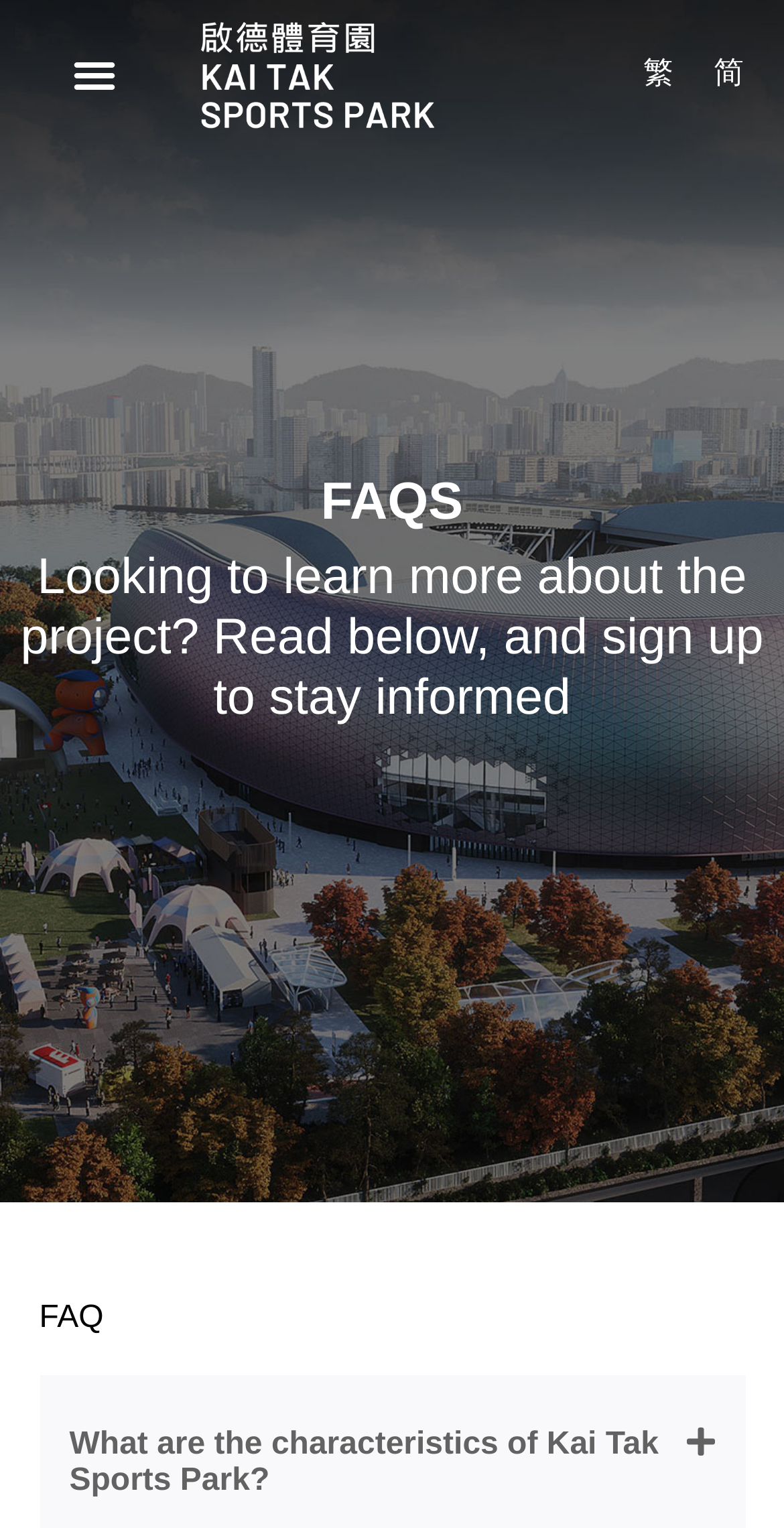Based on the image, give a detailed response to the question: Is the menu toggle button expanded?

The menu toggle button is an element on the top left corner of the webpage, and its 'expanded' property is set to 'False', indicating that it is not expanded.